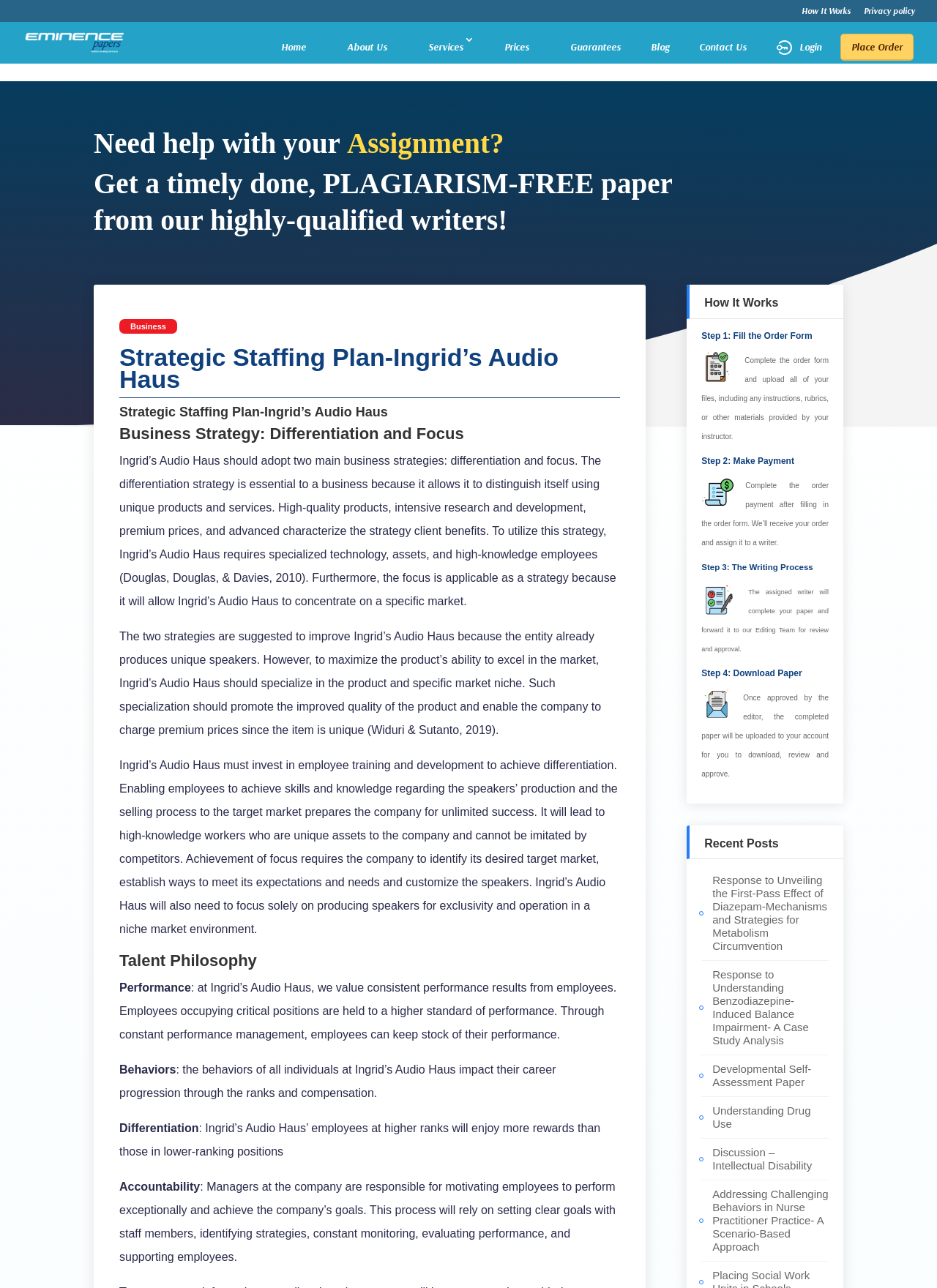Answer the question below in one word or phrase:
What is the role of managers in the company?

Motivate employees